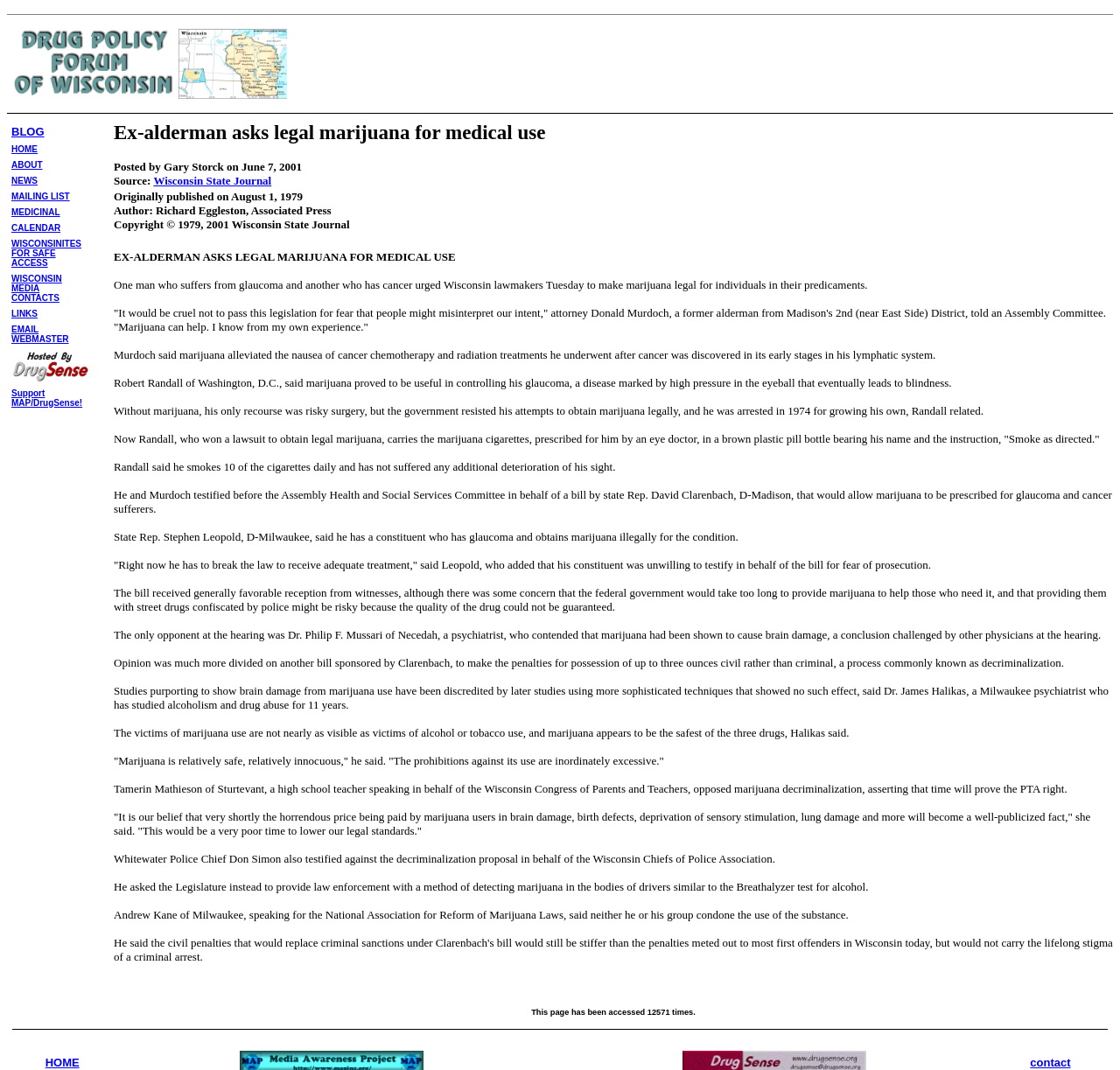Provide a one-word or brief phrase answer to the question:
Who testified before the Assembly Health and Social Services Committee?

Donald Murdoch and Robert Randall